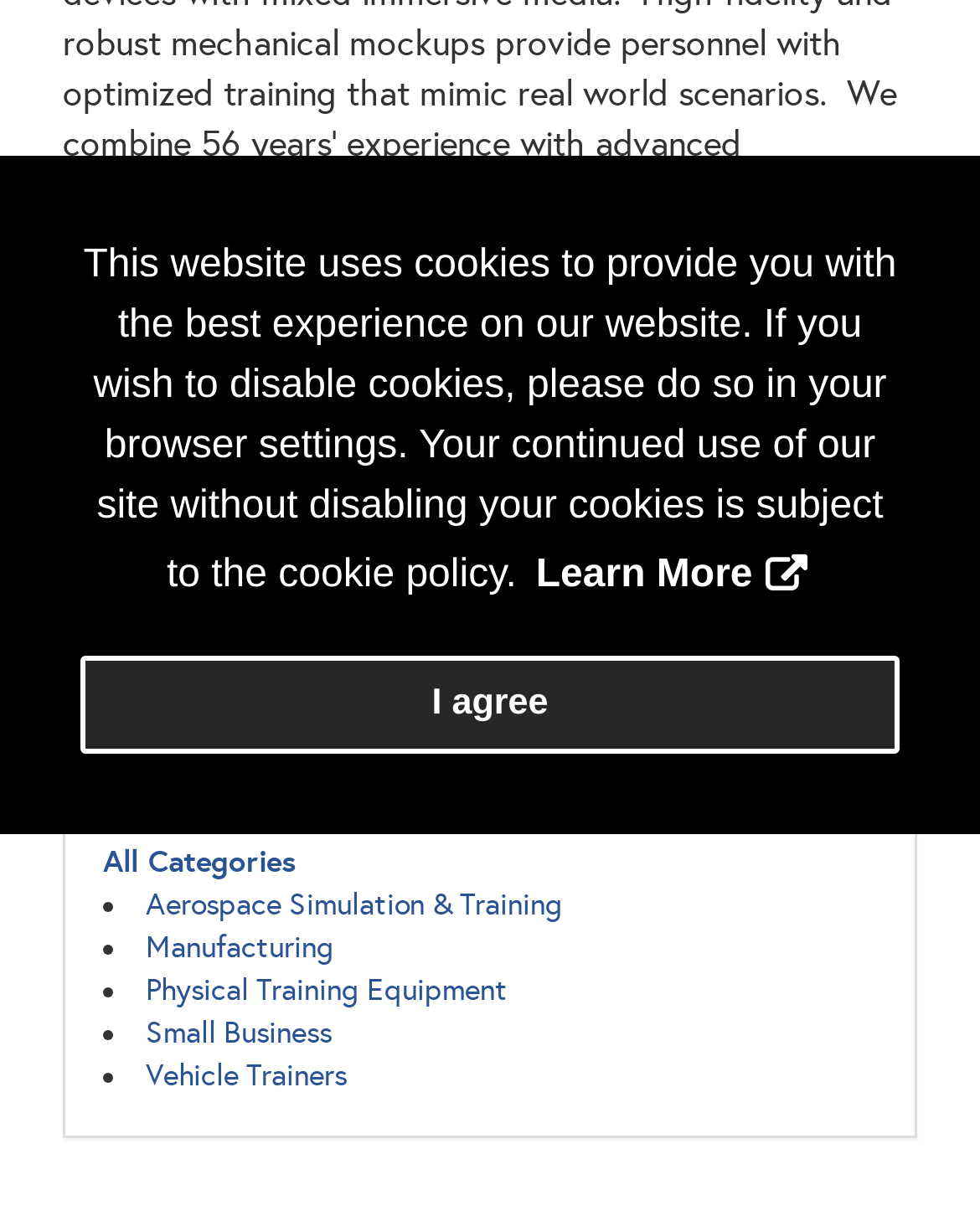Using floating point numbers between 0 and 1, provide the bounding box coordinates in the format (top-left x, top-left y, bottom-right x, bottom-right y). Locate the UI element described here: Manufacturing

[0.148, 0.764, 0.341, 0.793]